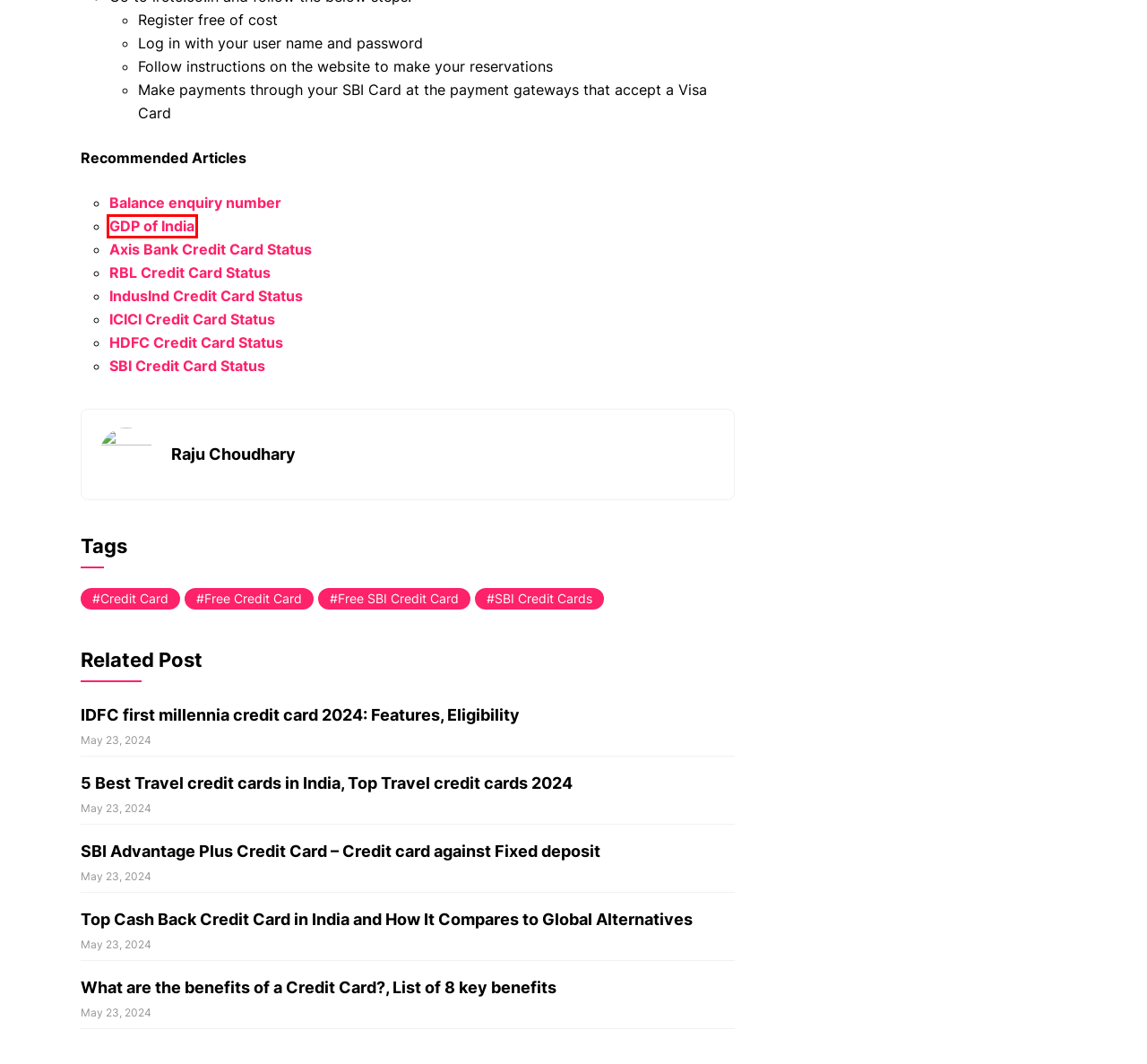You are given a webpage screenshot where a red bounding box highlights an element. Determine the most fitting webpage description for the new page that loads after clicking the element within the red bounding box. Here are the candidates:
A. What are the benefits of a Credit Card?, List of 8 key benefits
B. Missed Call Balance Enquiry Number Of All Banks 2024 - Official
C. IDFC first millennia credit card 2024: Features, Eligibility
D. HDFC Credit Card Status, HDFC Credit Card Application Status 2024
E. GDP of India 2024 with comparison of other countries, How to Calculate
F. RBL Credit Card Status, RBL Bank Credit Card Application Status
G. ICICI Credit Card Status 2024, ICICI Credit Card Application Status
H. Axis Bank Credit Card Status 2024, Axis Credit Card Application

E